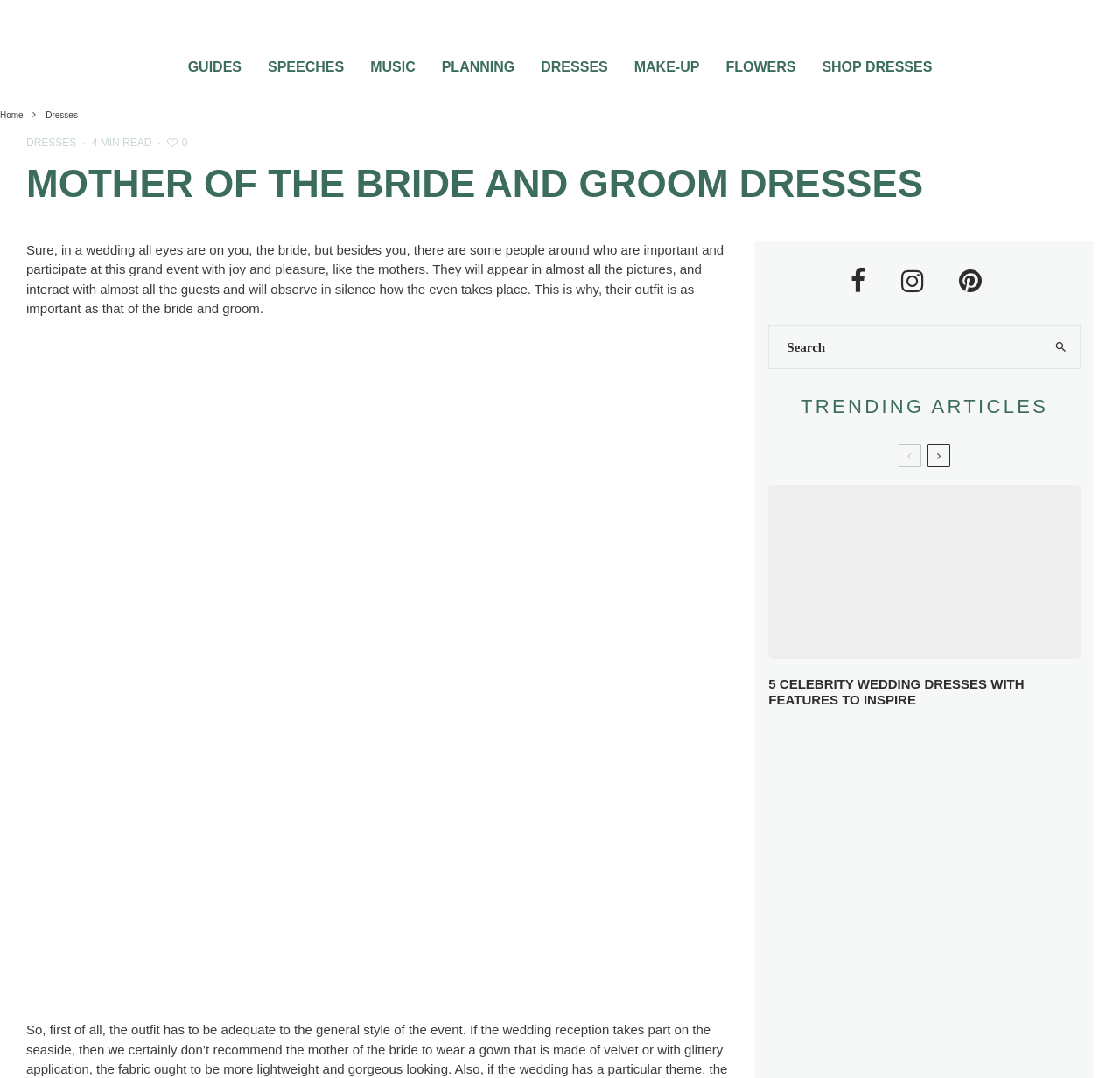Indicate the bounding box coordinates of the element that must be clicked to execute the instruction: "Search for dresses". The coordinates should be given as four float numbers between 0 and 1, i.e., [left, top, right, bottom].

[0.687, 0.303, 0.93, 0.342]